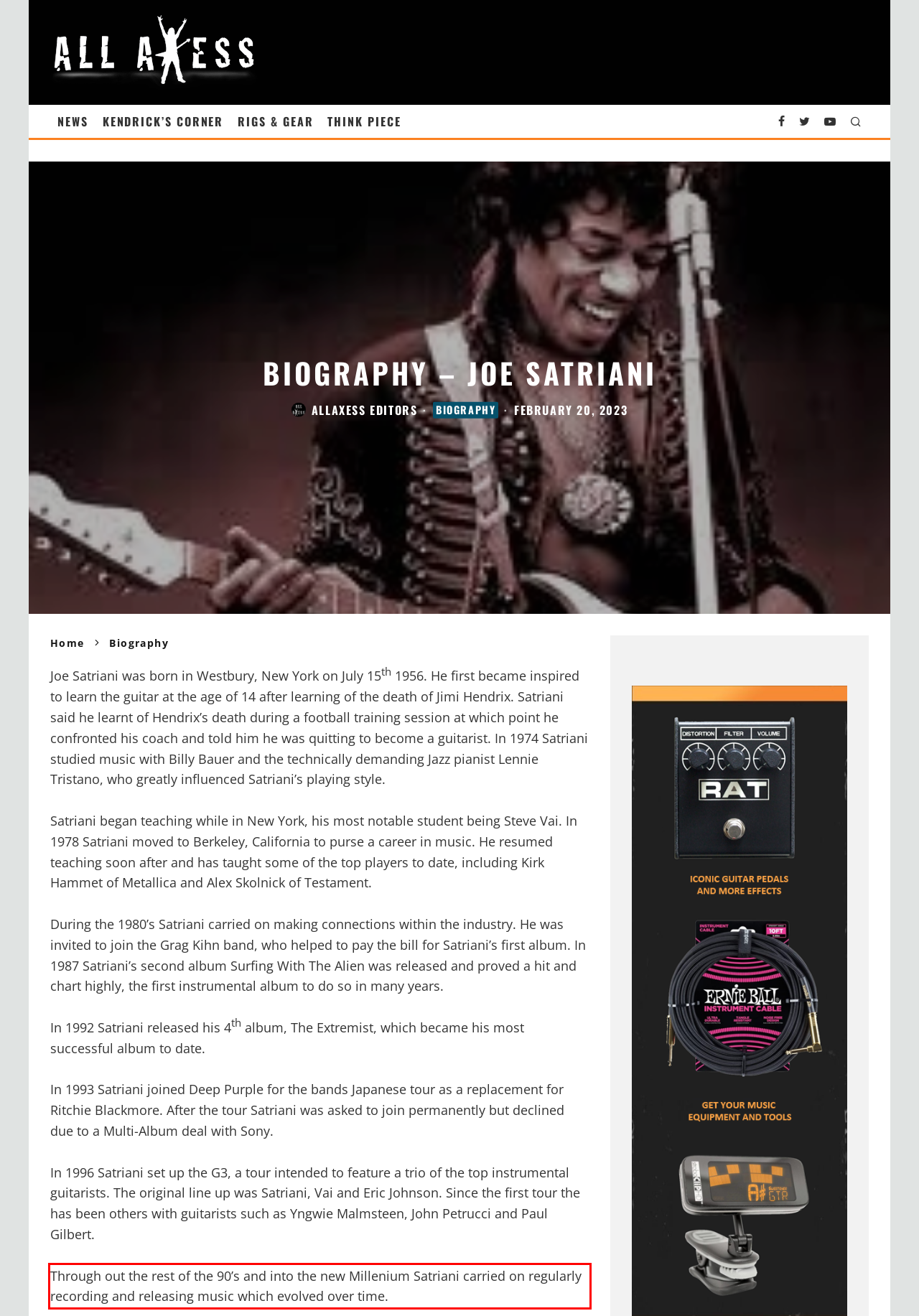Within the screenshot of the webpage, locate the red bounding box and use OCR to identify and provide the text content inside it.

Through out the rest of the 90’s and into the new Millenium Satriani carried on regularly recording and releasing music which evolved over time.